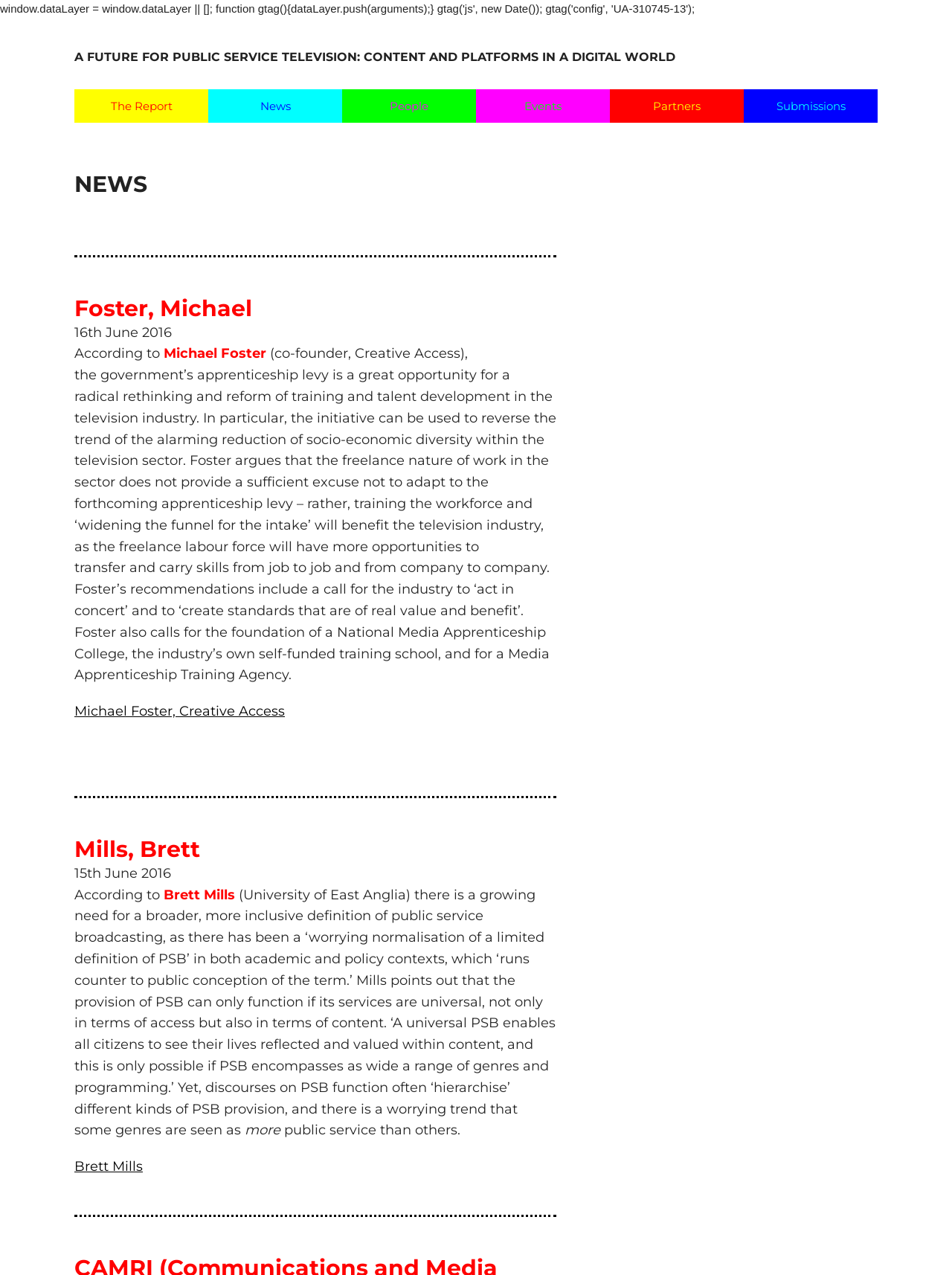Based on the element description, predict the bounding box coordinates (top-left x, top-left y, bottom-right x, bottom-right y) for the UI element in the screenshot: People

[0.359, 0.07, 0.5, 0.096]